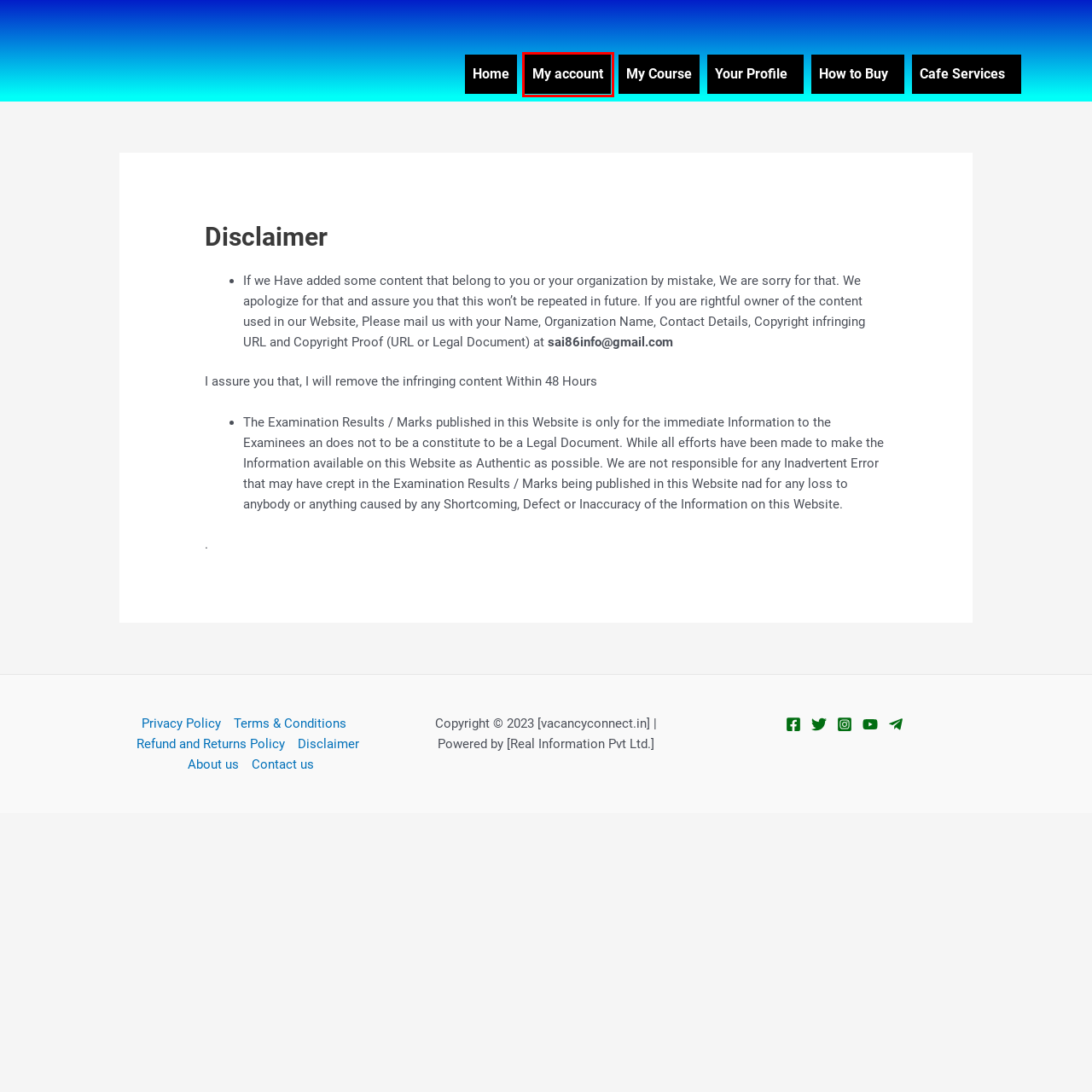Consider the screenshot of a webpage with a red bounding box and select the webpage description that best describes the new page that appears after clicking the element inside the red box. Here are the candidates:
A. vacancyconnect.com Latest Job, Sarkari Result,
B. Cyber Cafe kaise start Kare | Cyber Cafe ke liye Course
C. Refund and Returns Policy - Online Cyber Cafe
D. How to Buy - Online Cyber Cafe
E. Terms & Conditions - Online Cyber Cafe
F. cyber cafe kaise open kare | cyber cafe training course
G. Log In Page: - Online Cyber Cafe
H. contact us for Latest Job, Sarkari Result, Admit Card,

G